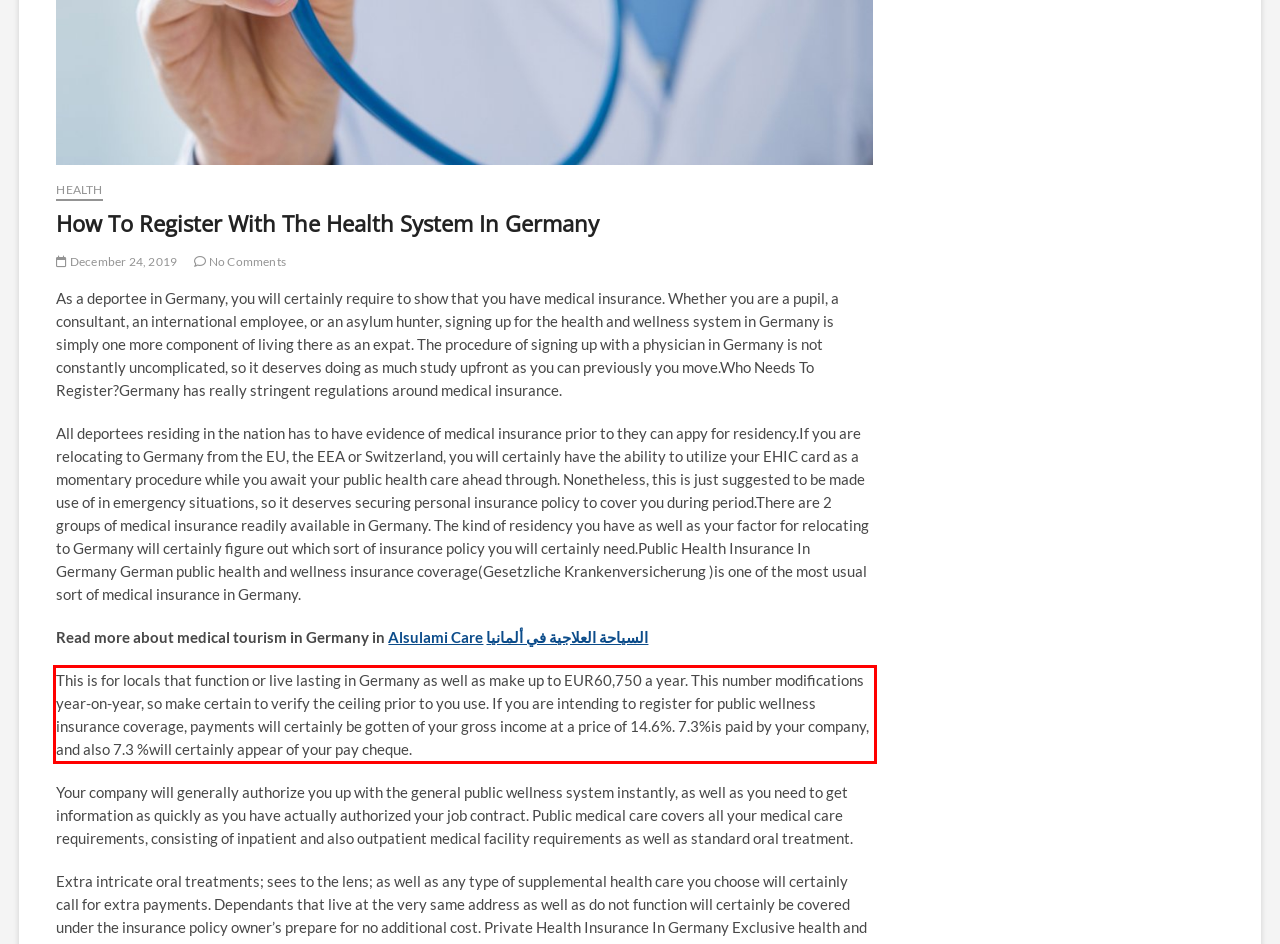You are given a screenshot of a webpage with a UI element highlighted by a red bounding box. Please perform OCR on the text content within this red bounding box.

This is for locals that function or live lasting in Germany as well as make up to EUR60,750 a year. This number modifications year-on-year, so make certain to verify the ceiling prior to you use. If you are intending to register for public wellness insurance coverage, payments will certainly be gotten of your gross income at a price of 14.6%. 7.3%is paid by your company, and also 7.3 %will certainly appear of your pay cheque.